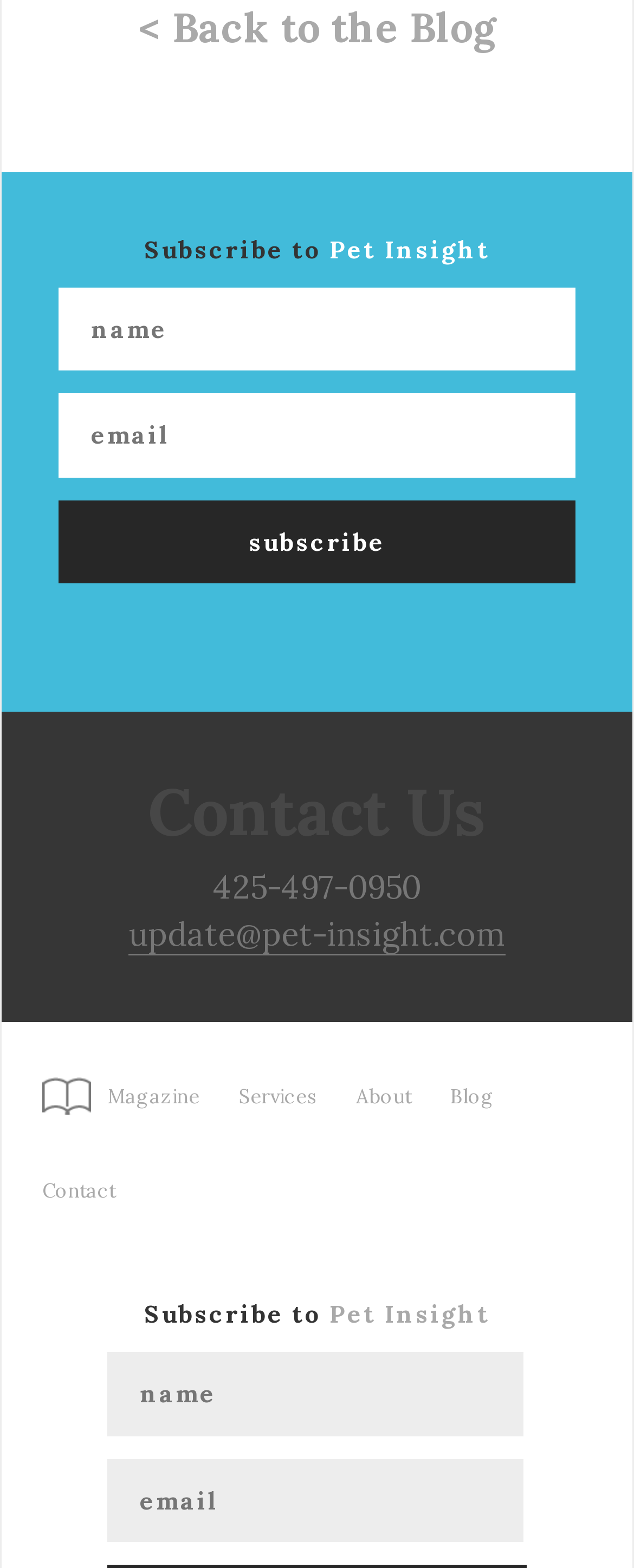Determine the bounding box coordinates of the clickable element necessary to fulfill the instruction: "Contact Pet Insight via email". Provide the coordinates as four float numbers within the 0 to 1 range, i.e., [left, top, right, bottom].

[0.203, 0.582, 0.797, 0.609]